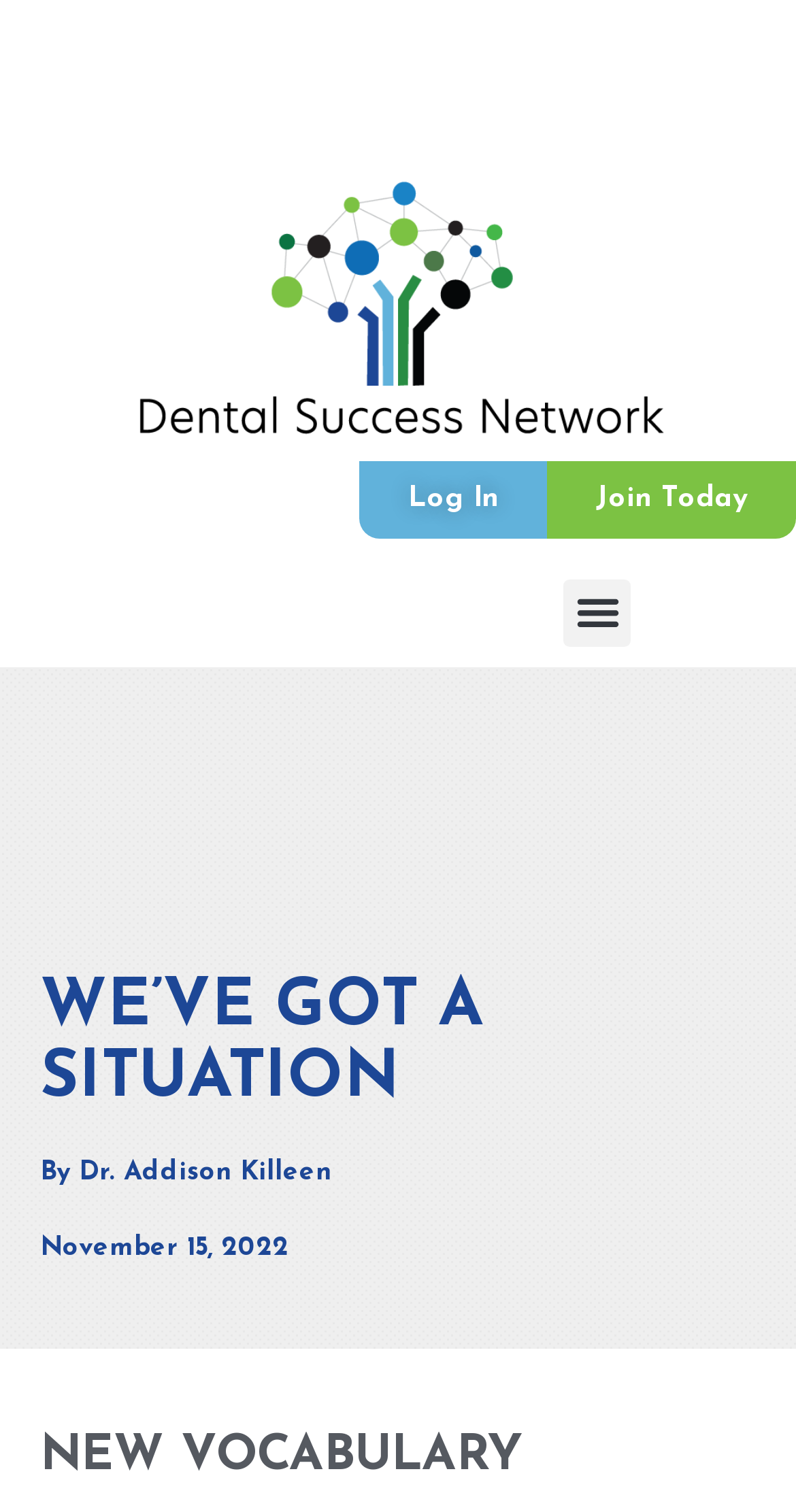What is the date of the article?
Please describe in detail the information shown in the image to answer the question.

I found the date of the article by looking at the third heading element, which is 'November 15, 2022'. This suggests that the article was published on this date.